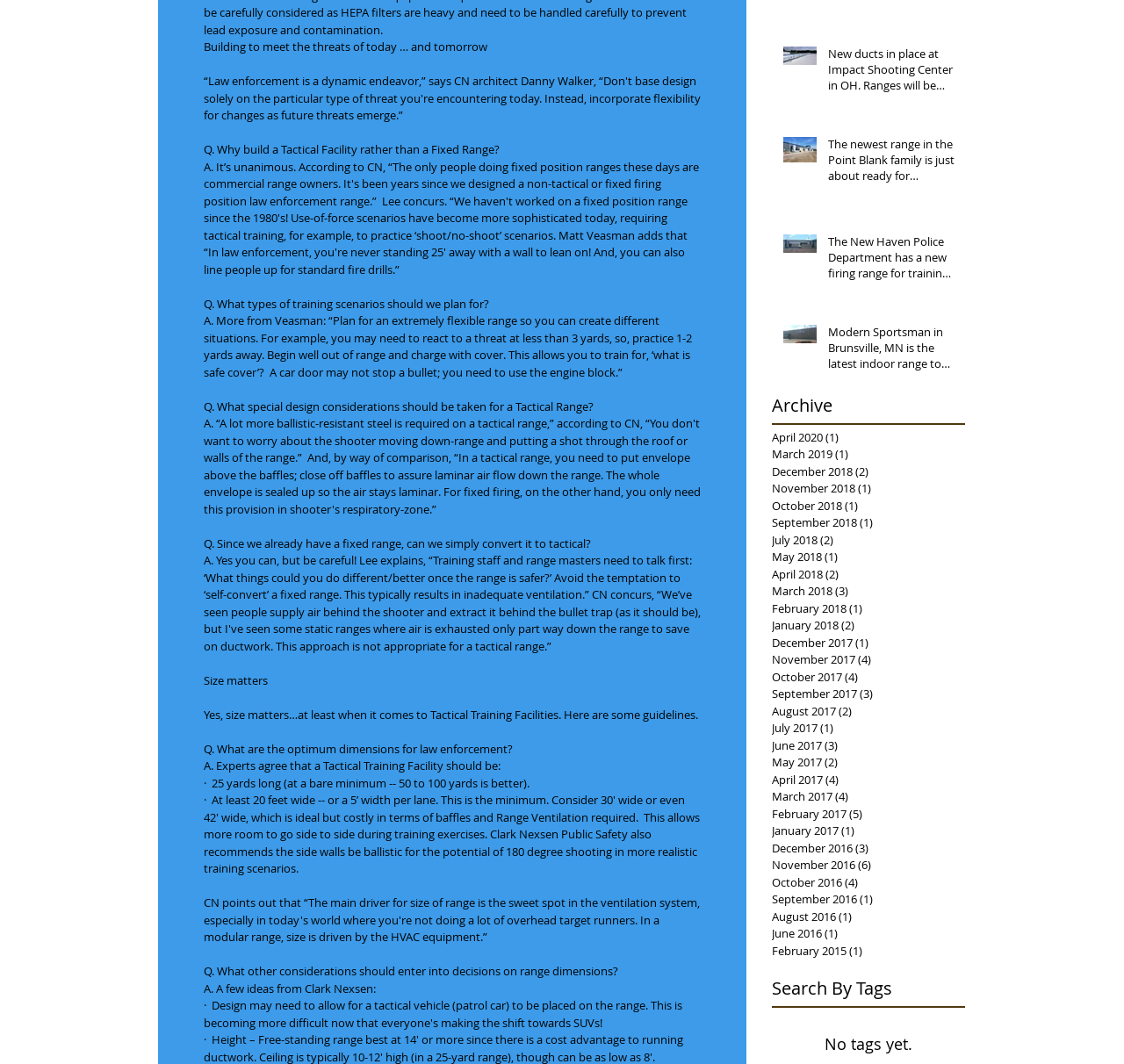Please determine the bounding box coordinates for the element with the description: "January 2018 (2) 2 posts".

[0.687, 0.58, 0.851, 0.596]